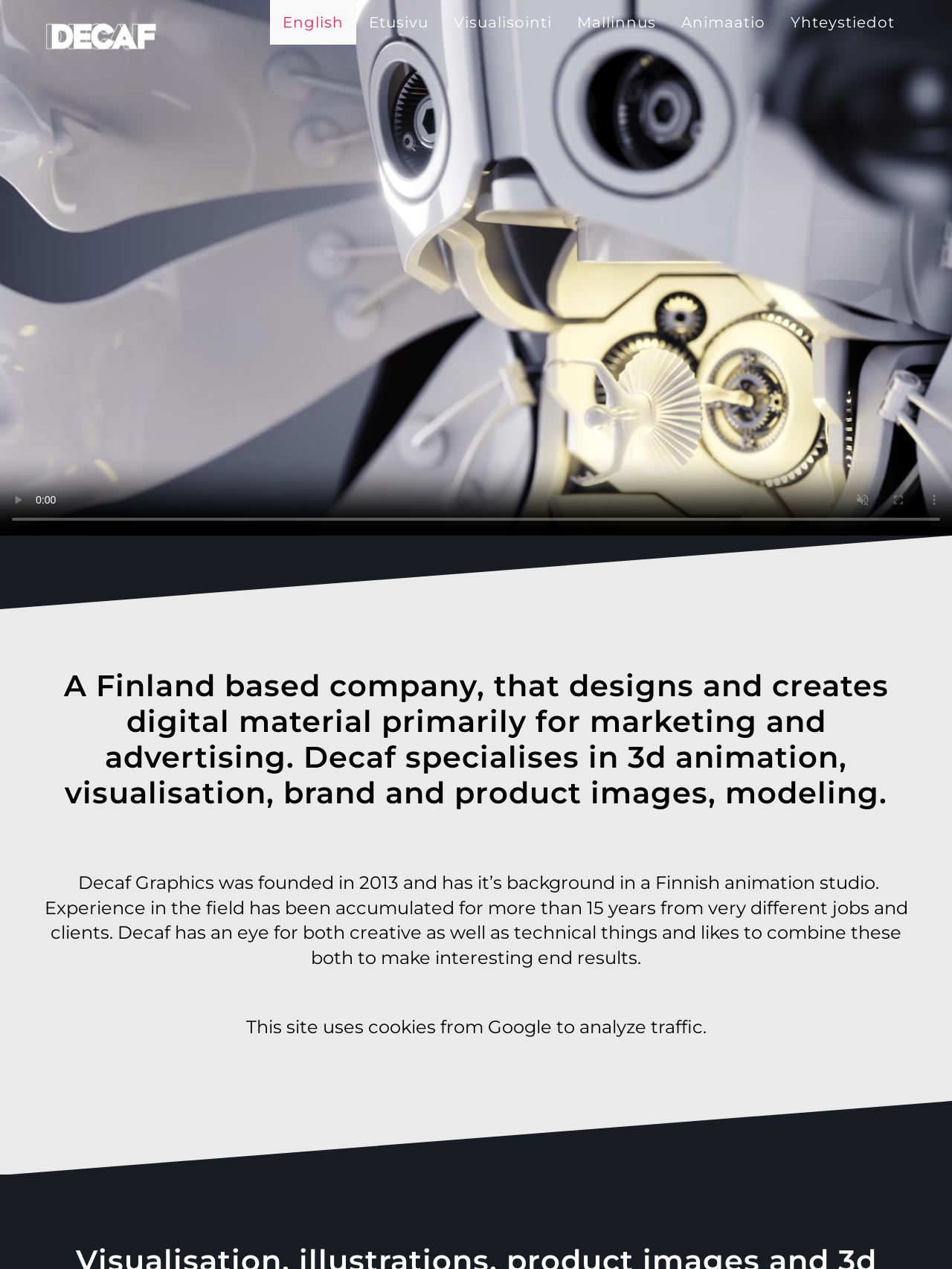Provide a brief response to the question below using one word or phrase:
What type of company is Decaf?

Design and creation company